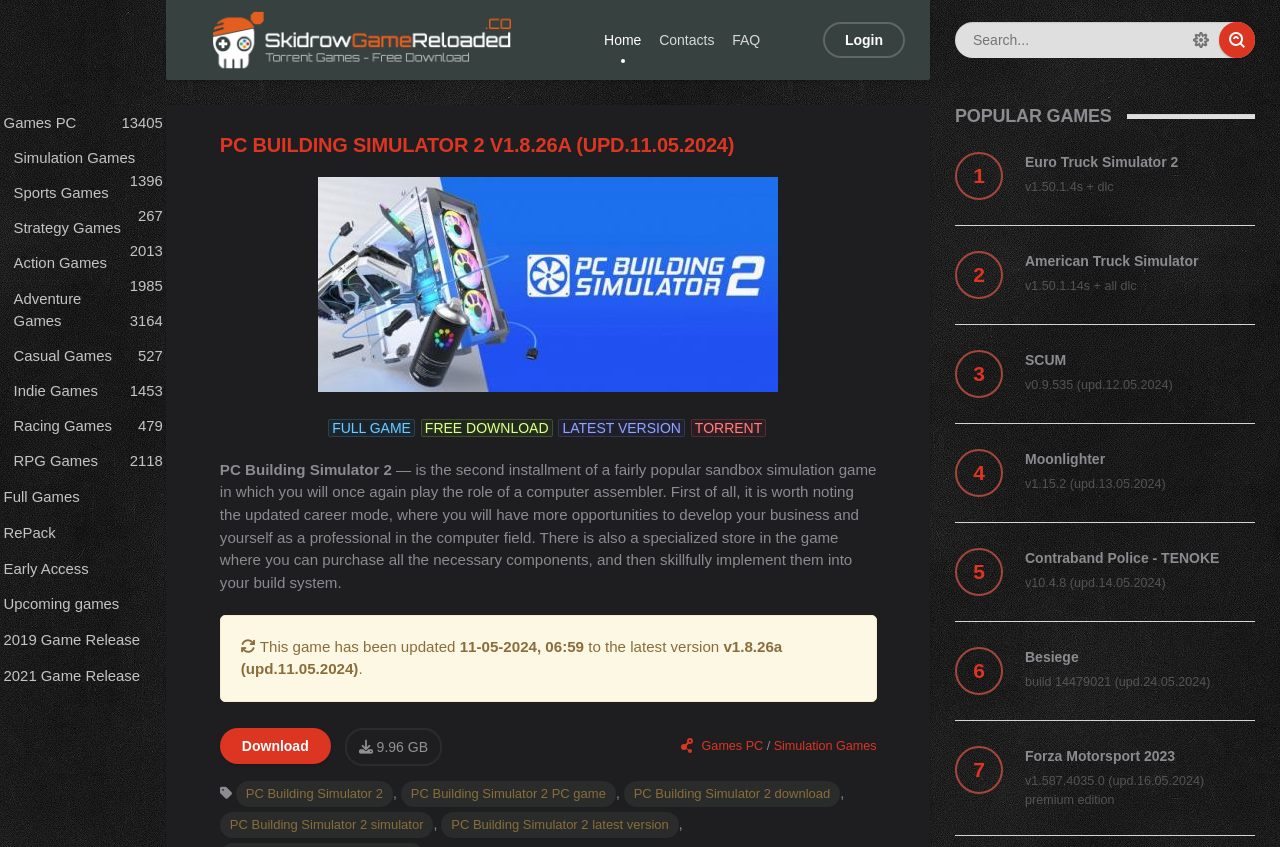Kindly provide the bounding box coordinates of the section you need to click on to fulfill the given instruction: "Search for a game".

[0.746, 0.026, 0.98, 0.068]